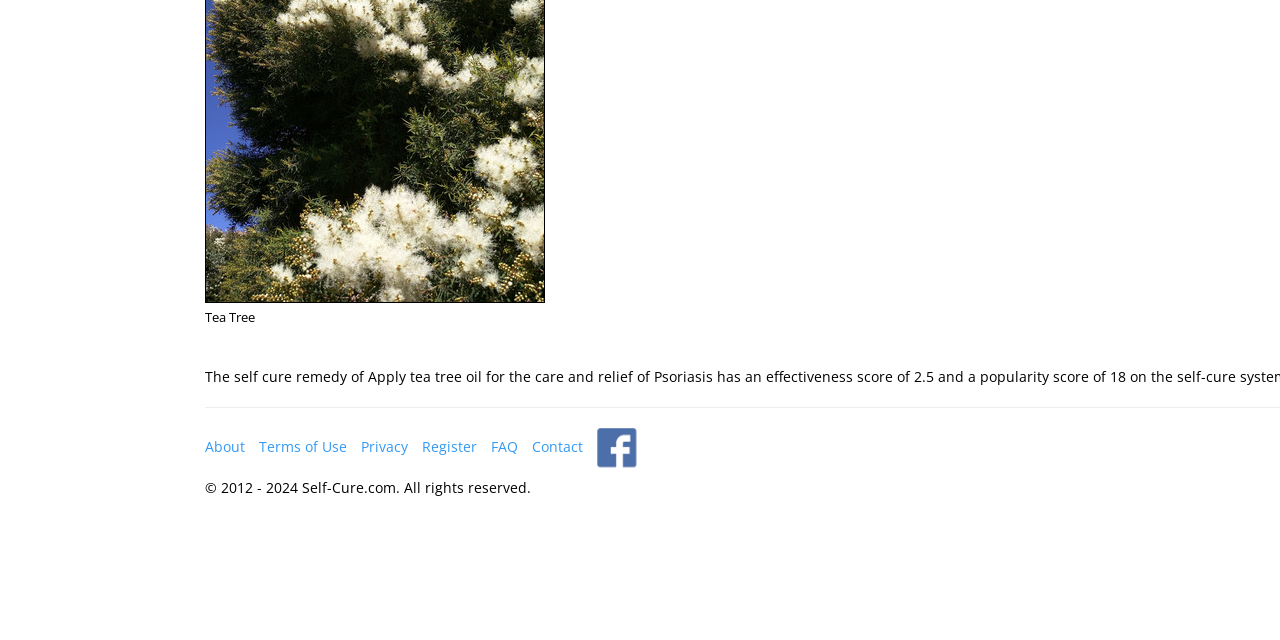Identify the bounding box coordinates for the UI element mentioned here: "FAQ". Provide the coordinates as four float values between 0 and 1, i.e., [left, top, right, bottom].

[0.384, 0.682, 0.405, 0.712]